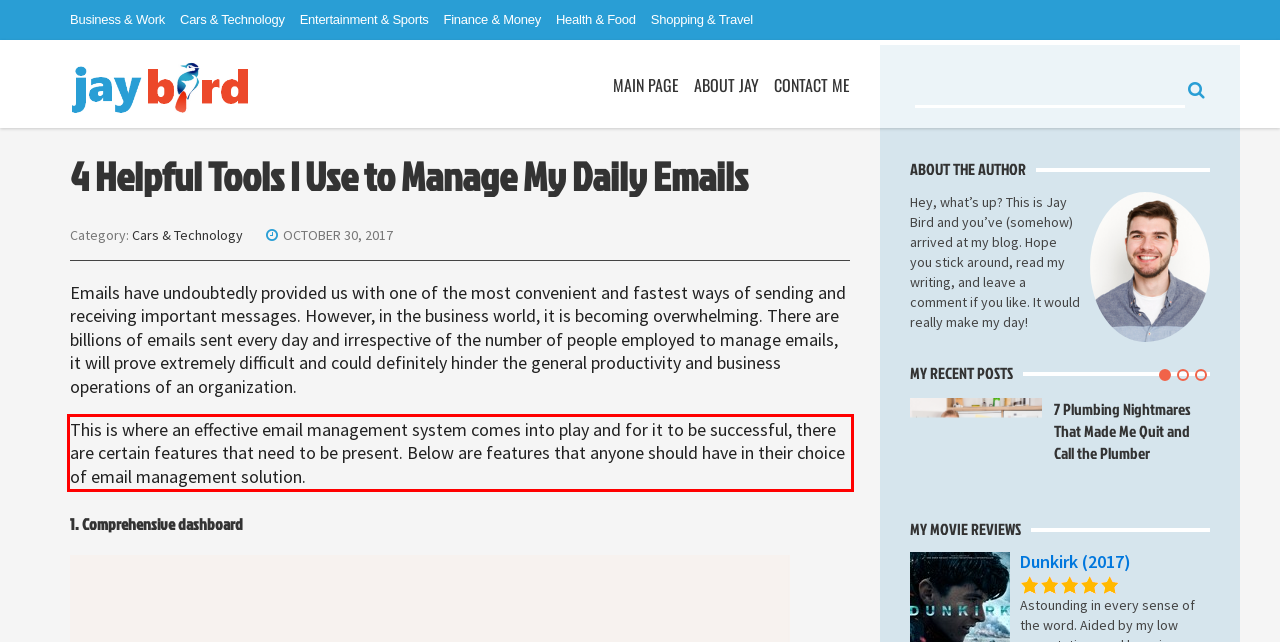You are given a screenshot showing a webpage with a red bounding box. Perform OCR to capture the text within the red bounding box.

This is where an effective email management system comes into play and for it to be successful, there are certain features that need to be present. Below are features that anyone should have in their choice of email management solution.